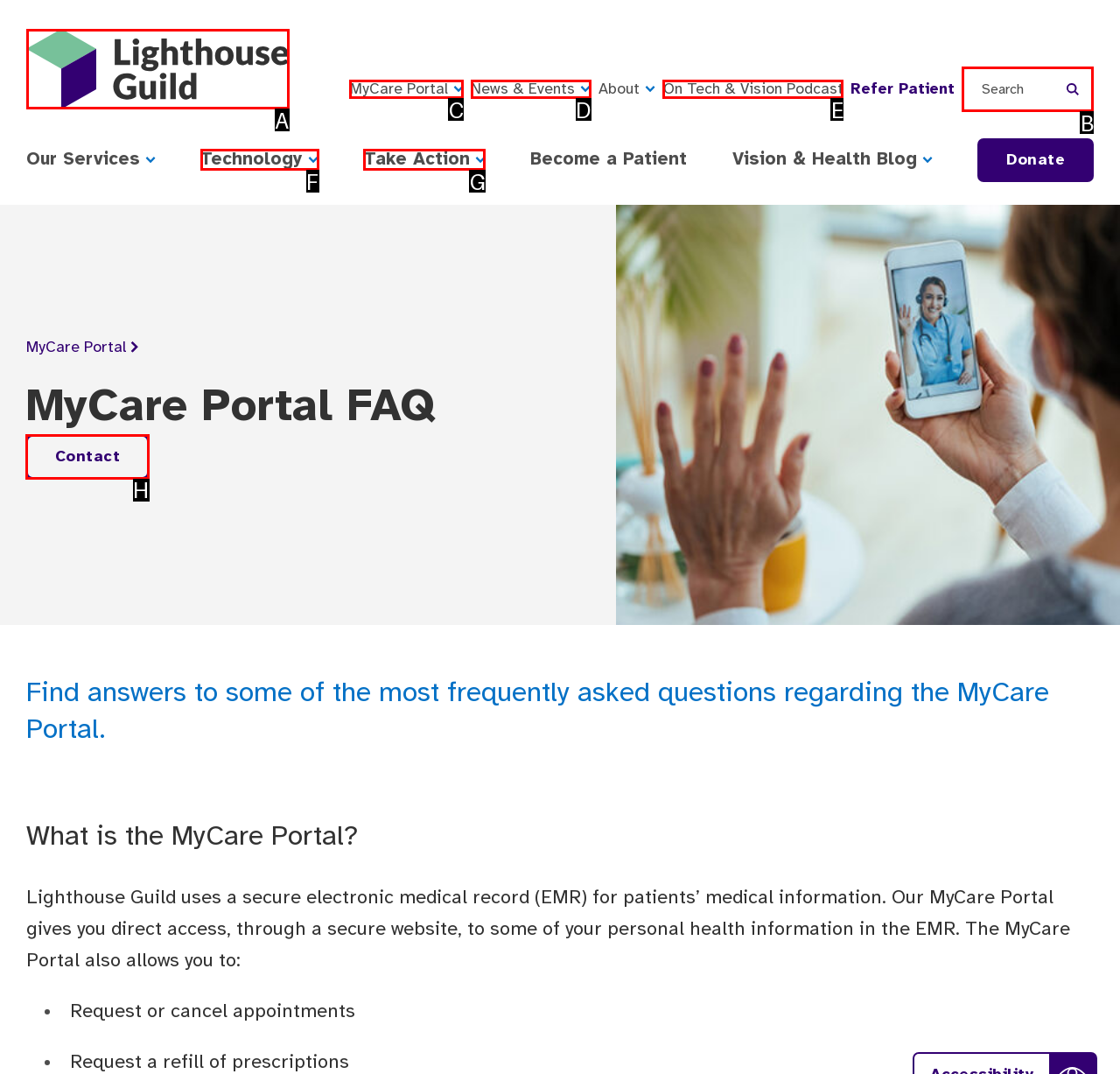Determine the right option to click to perform this task: Contact Lighthouse Guild
Answer with the correct letter from the given choices directly.

H